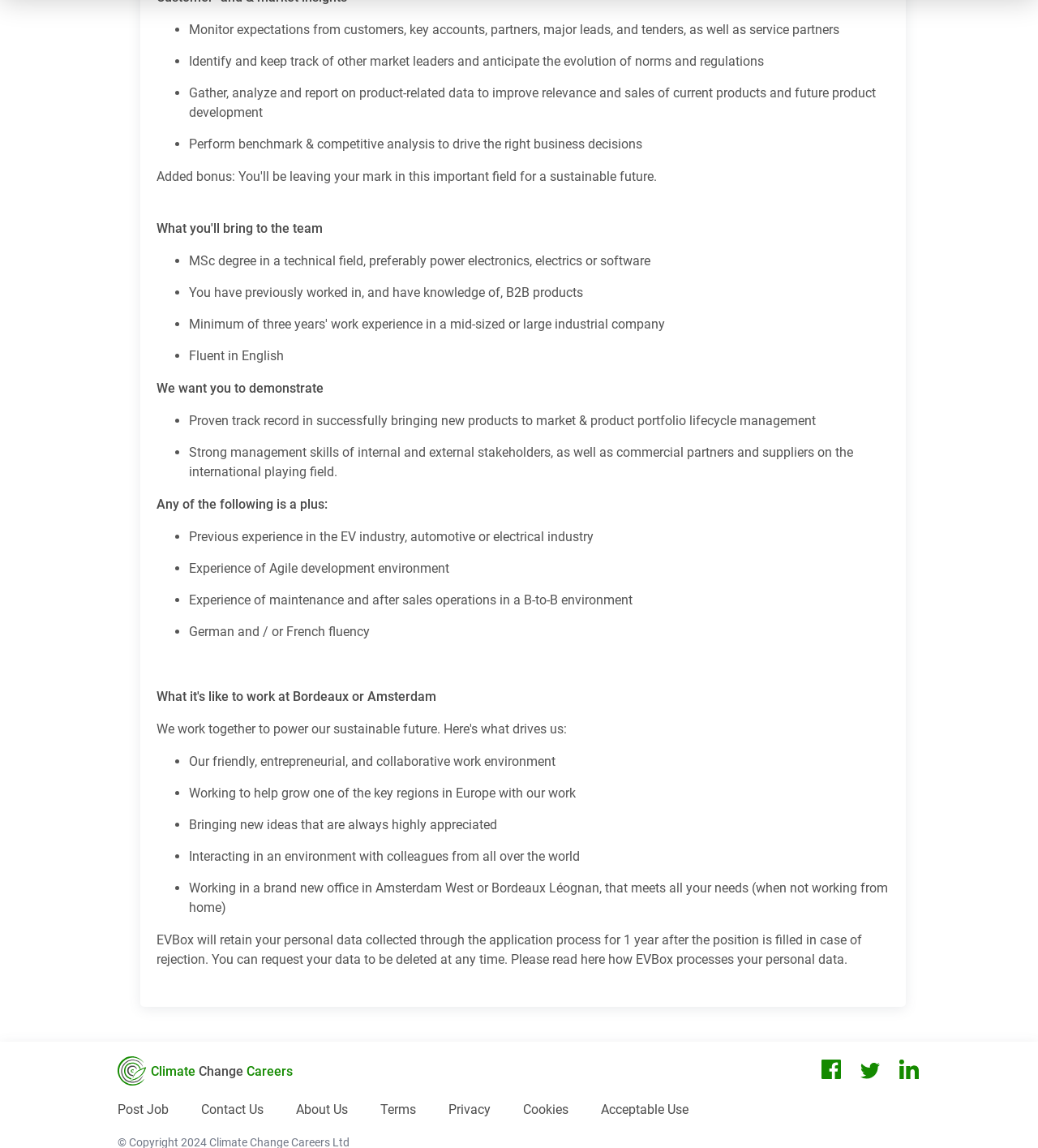From the screenshot, find the bounding box of the UI element matching this description: "Terms". Supply the bounding box coordinates in the form [left, top, right, bottom], each a float between 0 and 1.

[0.366, 0.958, 0.401, 0.975]